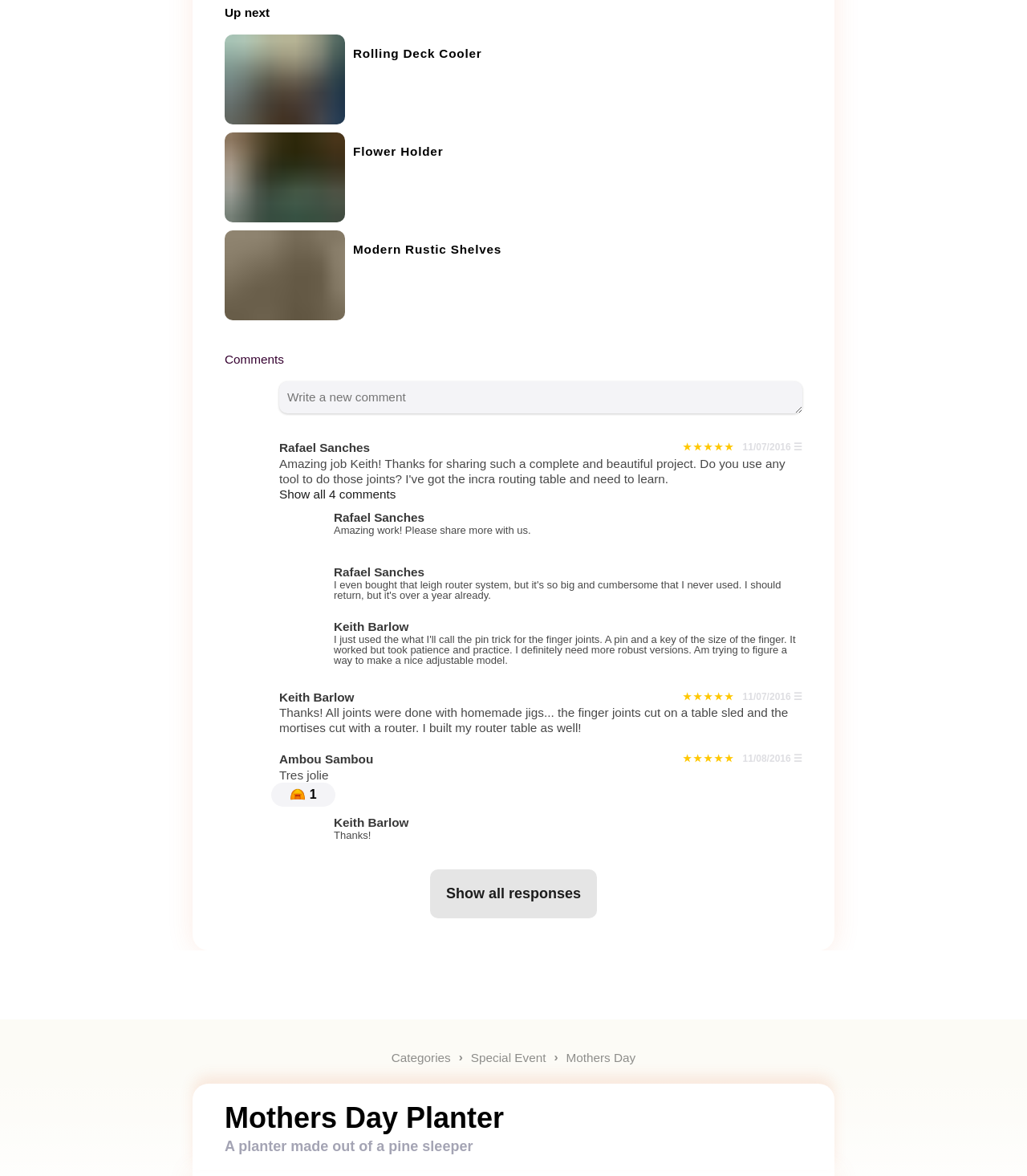Given the element description parent_node: Rafael Sanches, predict the bounding box coordinates for the UI element in the webpage screenshot. The format should be (top-left x, top-left y, bottom-right x, bottom-right y), and the values should be between 0 and 1.

[0.219, 0.374, 0.256, 0.573]